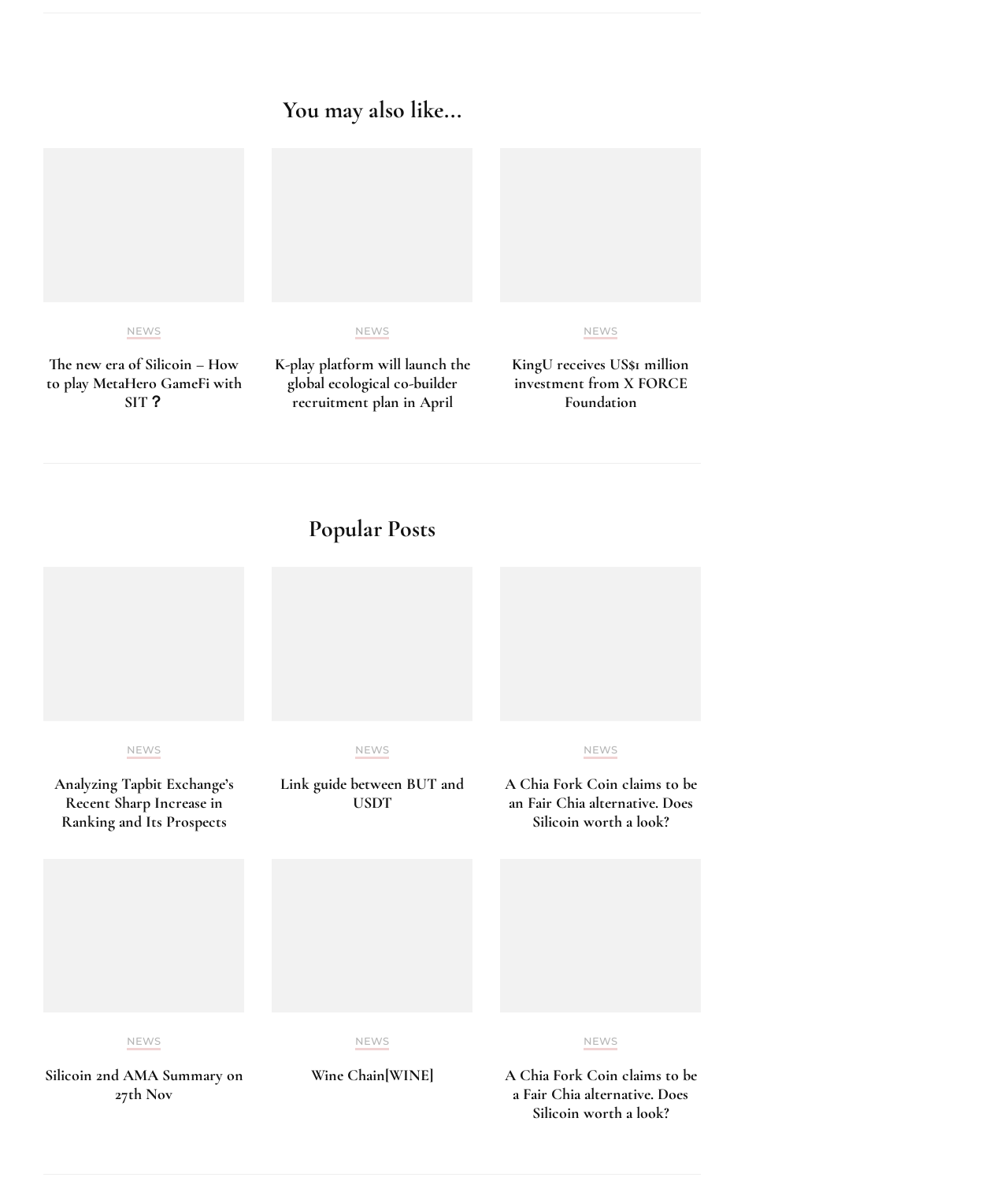What is the title of the section above the article 'K-play platform will launch the global ecological co-builder recruitment plan in April'?
Based on the image, respond with a single word or phrase.

You may also like…